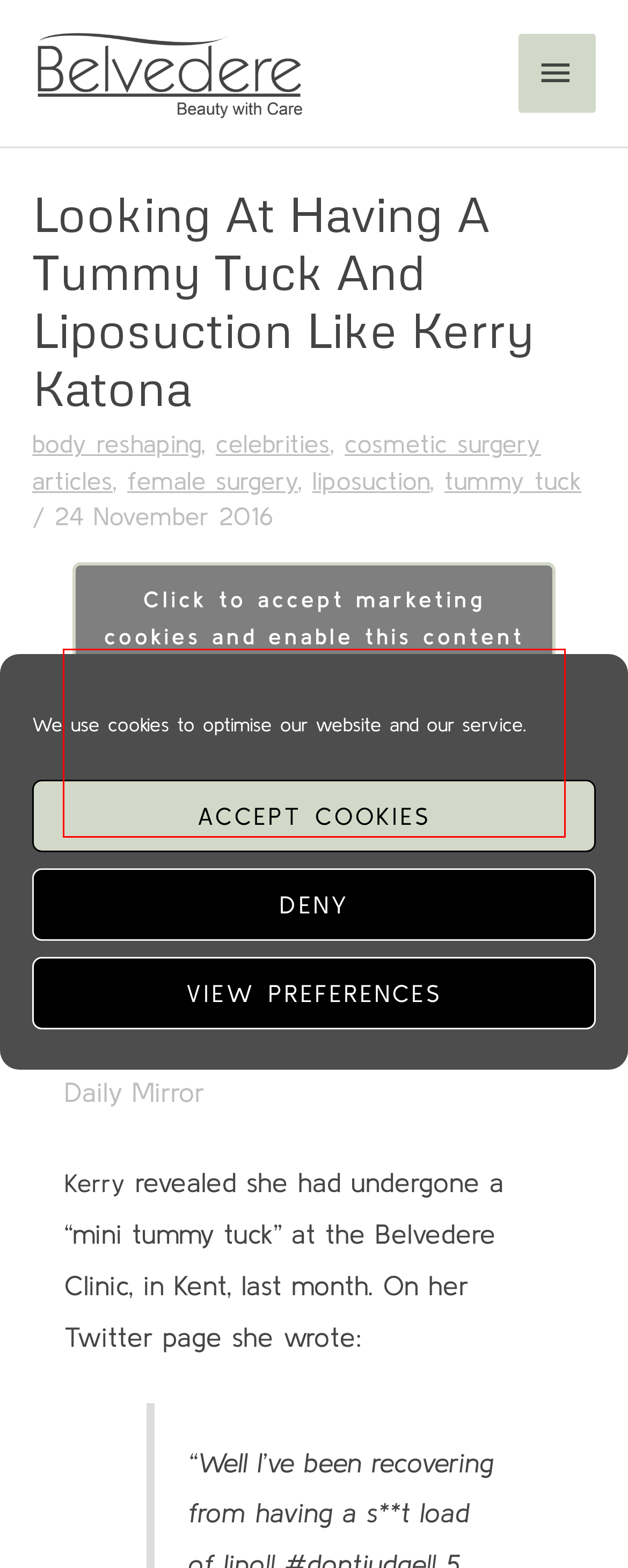You have a webpage screenshot with a red rectangle surrounding a UI element. Extract the text content from within this red bounding box.

Kerry Katona recently underwent cosmetic surgery at the Belvedere Clinic for a tummy tuck and liposuction, carried out by our own UK Plastic Surgeon.